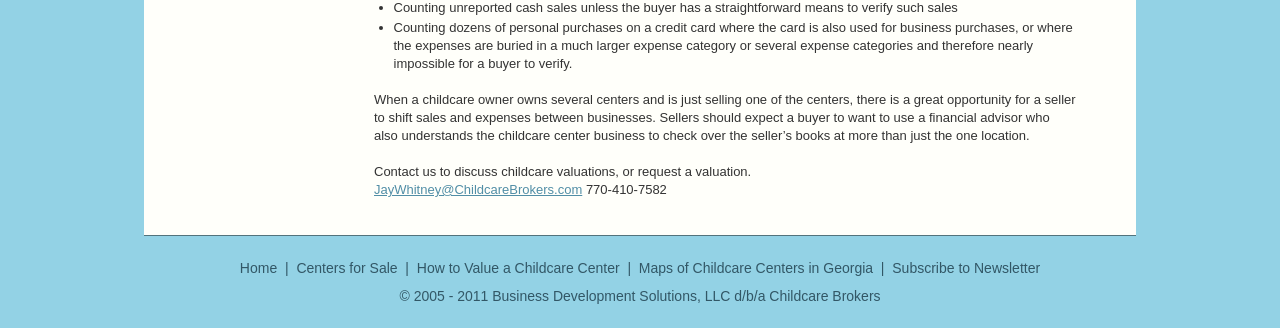Identify the bounding box coordinates for the region to click in order to carry out this instruction: "Read about HTML5 101 talk". Provide the coordinates using four float numbers between 0 and 1, formatted as [left, top, right, bottom].

None